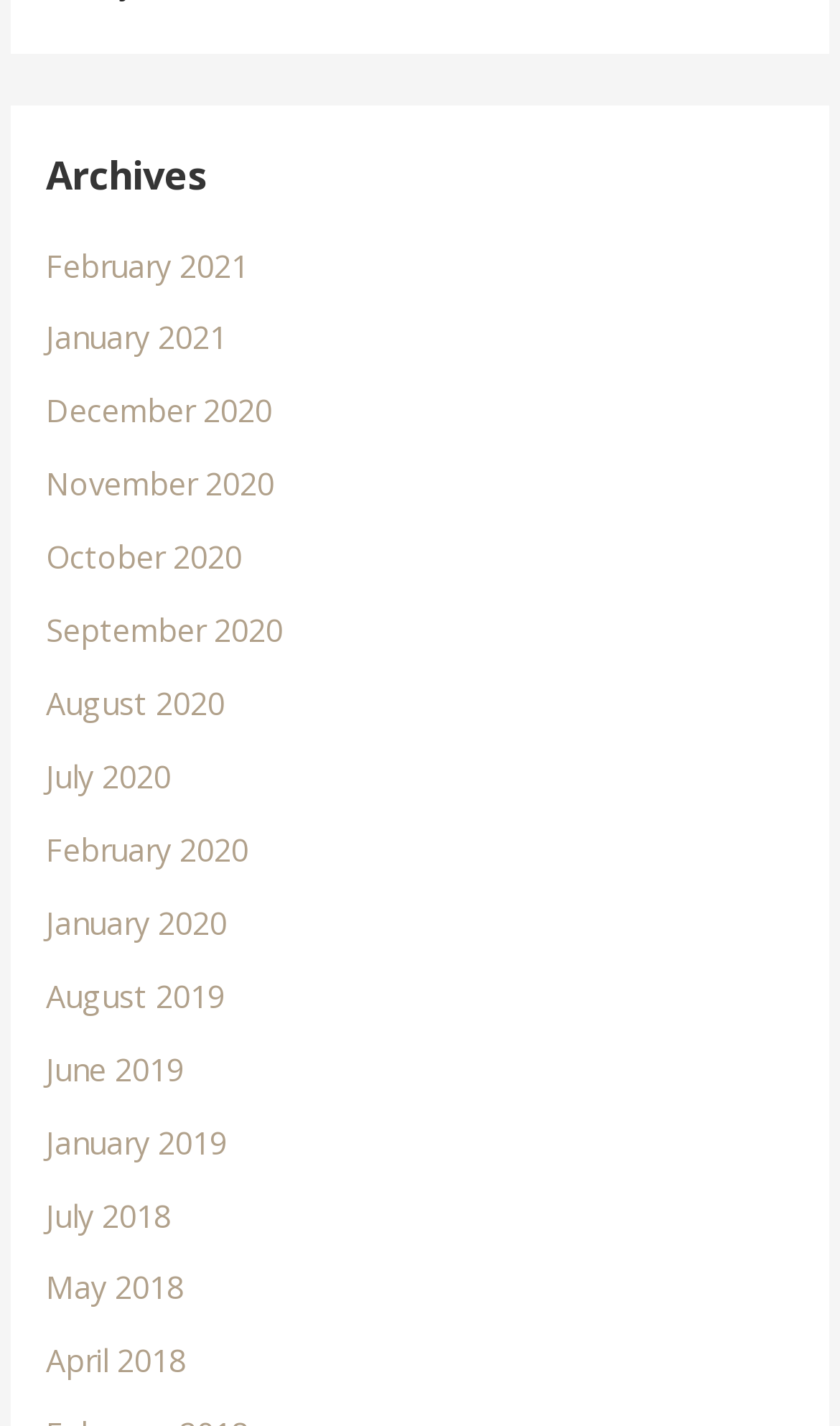Provide a brief response to the question below using a single word or phrase: 
What is the earliest month and year listed on the webpage?

January 2018